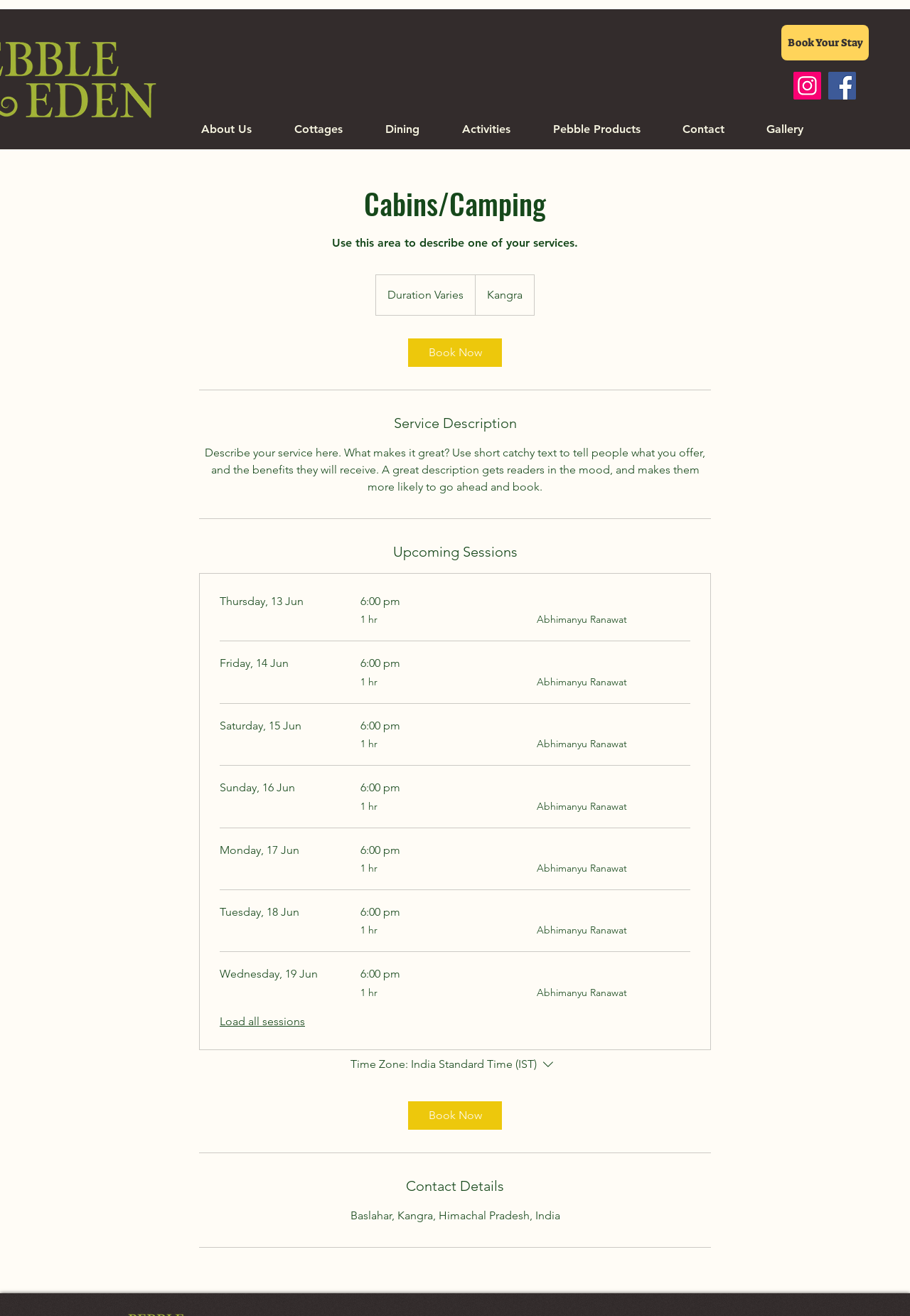Using the format (top-left x, top-left y, bottom-right x, bottom-right y), provide the bounding box coordinates for the described UI element. All values should be floating point numbers between 0 and 1: Cottages

[0.312, 0.076, 0.412, 0.12]